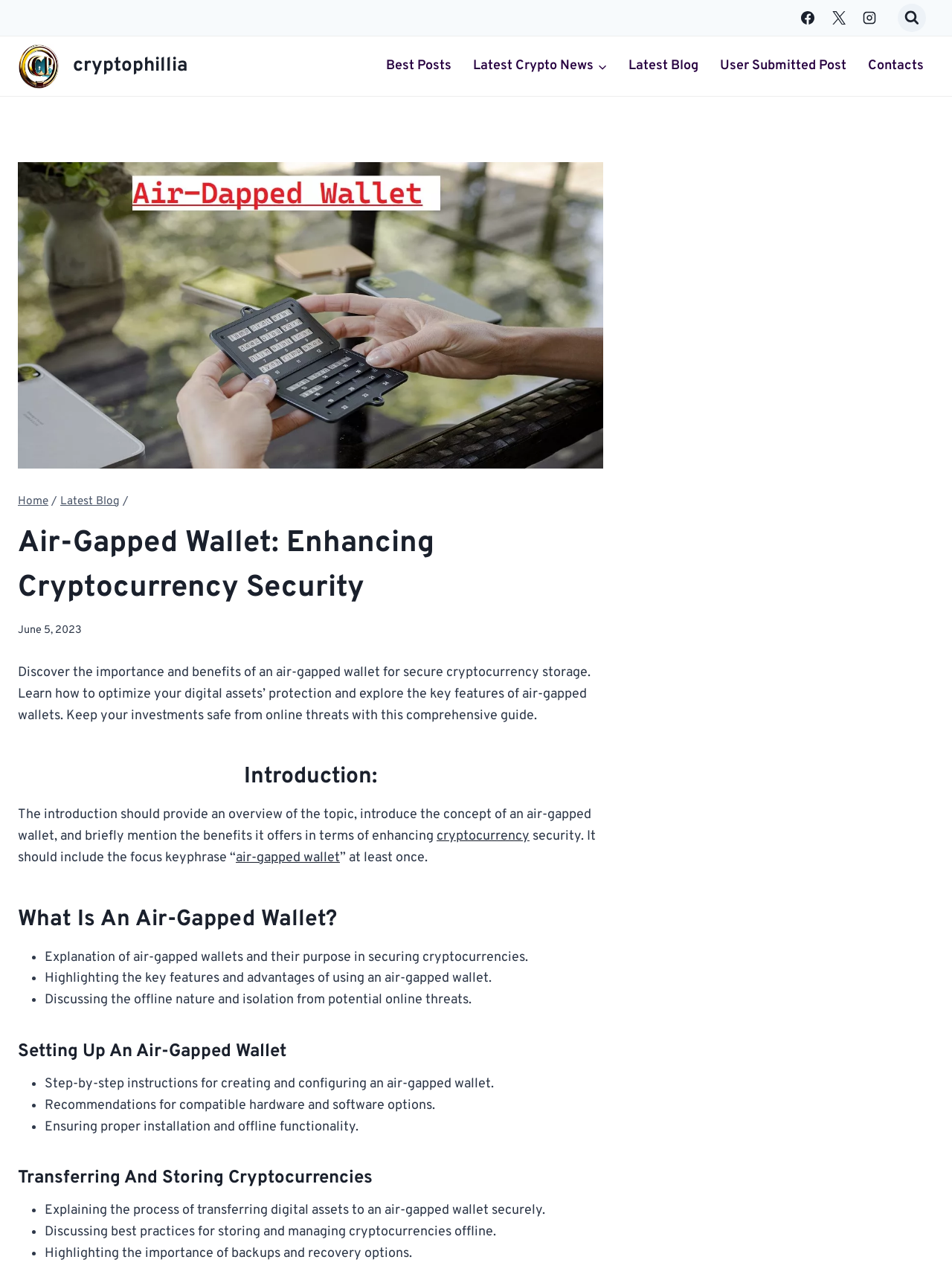Elaborate on the different components and information displayed on the webpage.

This webpage is about air-gapped wallets for secure cryptocurrency storage. At the top right corner, there are three social media links: Facebook, X, and Instagram, each accompanied by an image. Below them, there is a cryptophillia logo with a link to the website's homepage. 

On the top navigation bar, there are five links: Best Posts, Latest Crypto News, Latest Blog, User Submitted Post, and Contacts. 

The main content of the webpage is divided into sections, each with a heading. The first section is an introduction to air-gapped wallets, explaining their importance and benefits for secure cryptocurrency storage. 

Below the introduction, there is an image related to air-gapped wallets. The next section is about what an air-gapped wallet is, followed by sections on setting up an air-gapped wallet, transferring and storing cryptocurrencies, and more. Each section has a heading and contains lists of points or steps, with detailed explanations.

At the bottom right corner of the webpage, there is a button to scroll to the top.